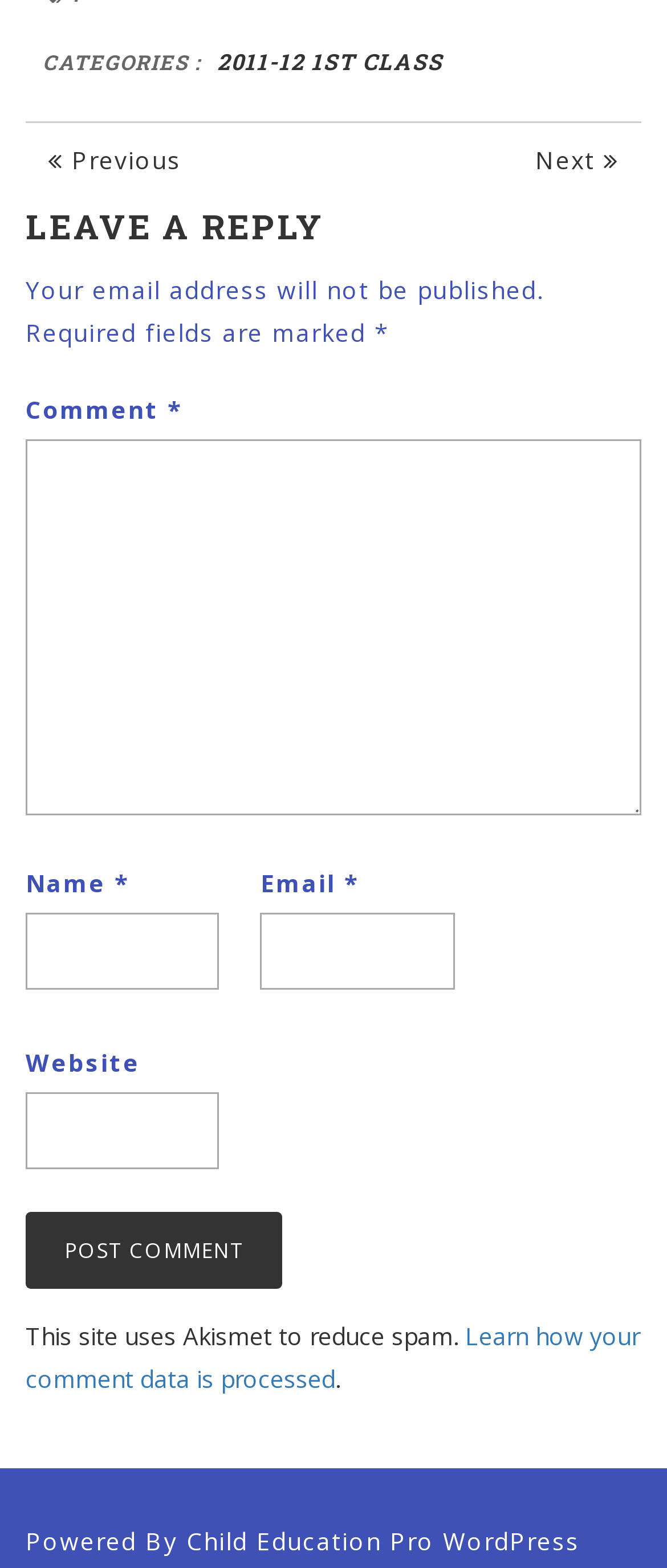Please provide a detailed answer to the question below by examining the image:
What is the label on the 'Post Comment' button?

The 'Post Comment' button has a label that reads 'POST COMMENT', which is the text displayed on the button. This label indicates the action that will be performed when the button is clicked.